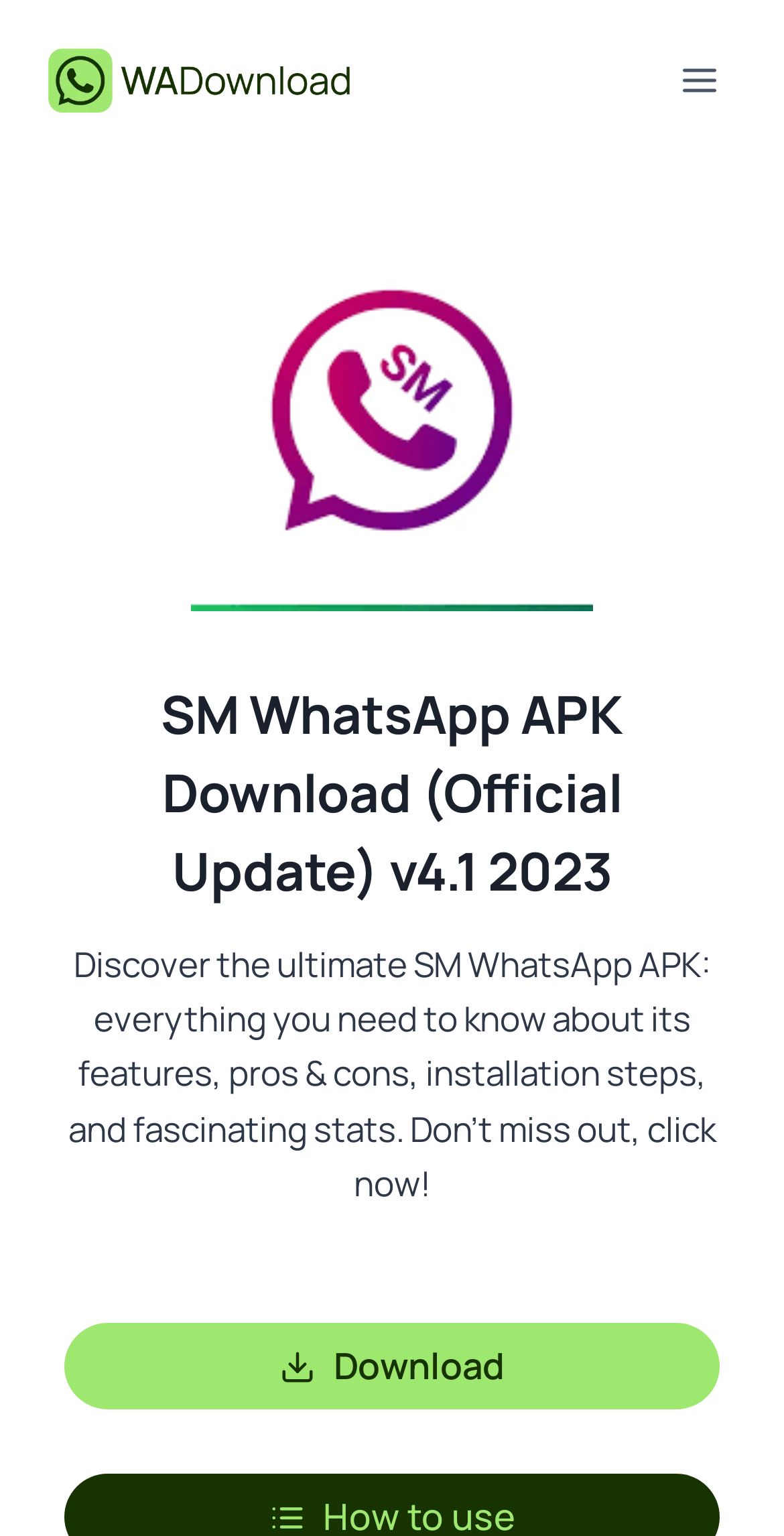Identify the coordinates of the bounding box for the element described below: "Scroll to top". Return the coordinates as four float numbers between 0 and 1: [left, top, right, bottom].

[0.881, 0.808, 0.923, 0.83]